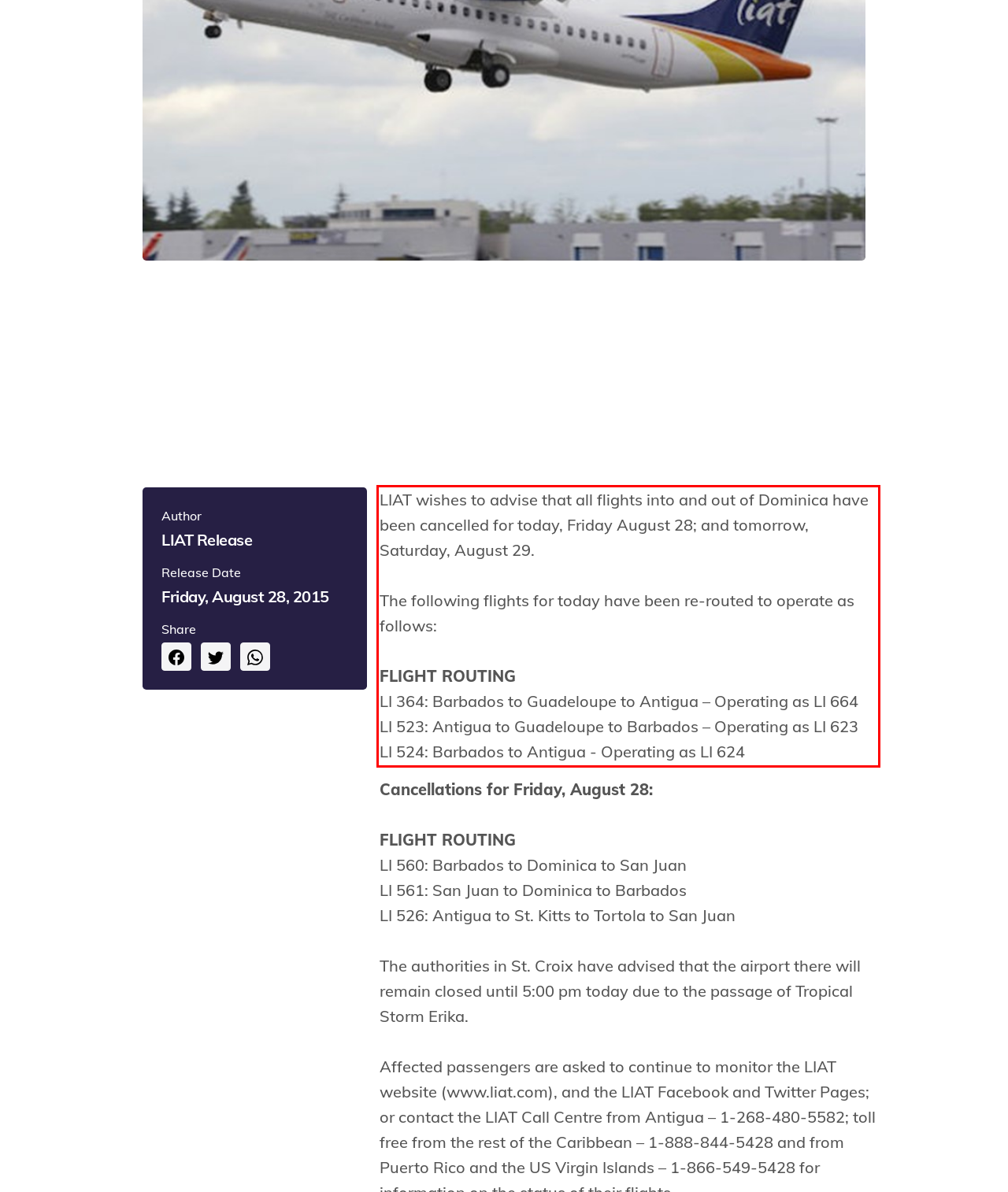You have a screenshot of a webpage with a red bounding box. Use OCR to generate the text contained within this red rectangle.

LIAT wishes to advise that all flights into and out of Dominica have been cancelled for today, Friday August 28; and tomorrow, Saturday, August 29. The following flights for today have been re-routed to operate as follows: FLIGHT ROUTING LI 364: Barbados to Guadeloupe to Antigua – Operating as LI 664 LI 523: Antigua to Guadeloupe to Barbados – Operating as LI 623 LI 524: Barbados to Antigua - Operating as LI 624